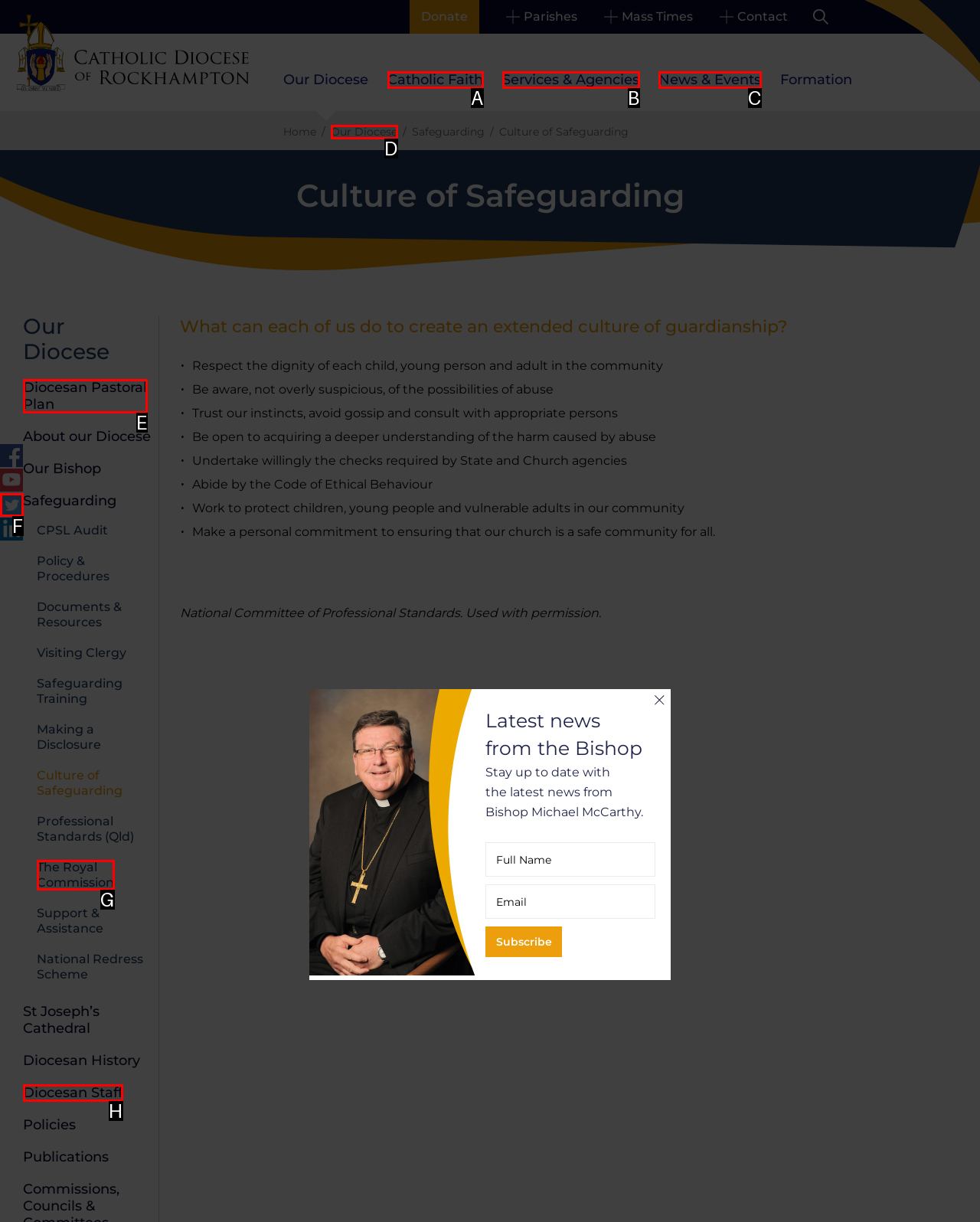Match the HTML element to the given description: The Royal Commission
Indicate the option by its letter.

G